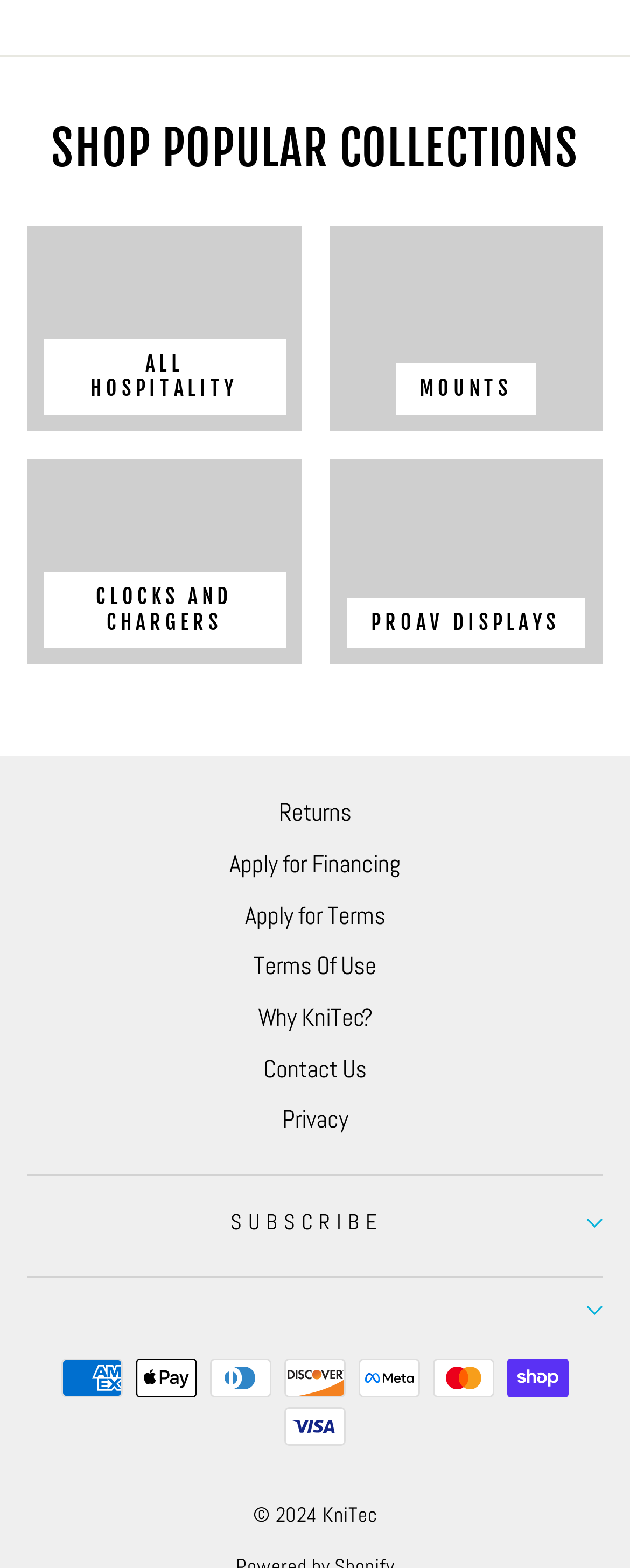What is the first collection shown on the webpage?
Kindly offer a comprehensive and detailed response to the question.

The first collection shown on the webpage is 'Bellagio Hotel Las Vegas with Fountain' because it is the first link element with an image, and its bounding box coordinates indicate it is at the top of the page.